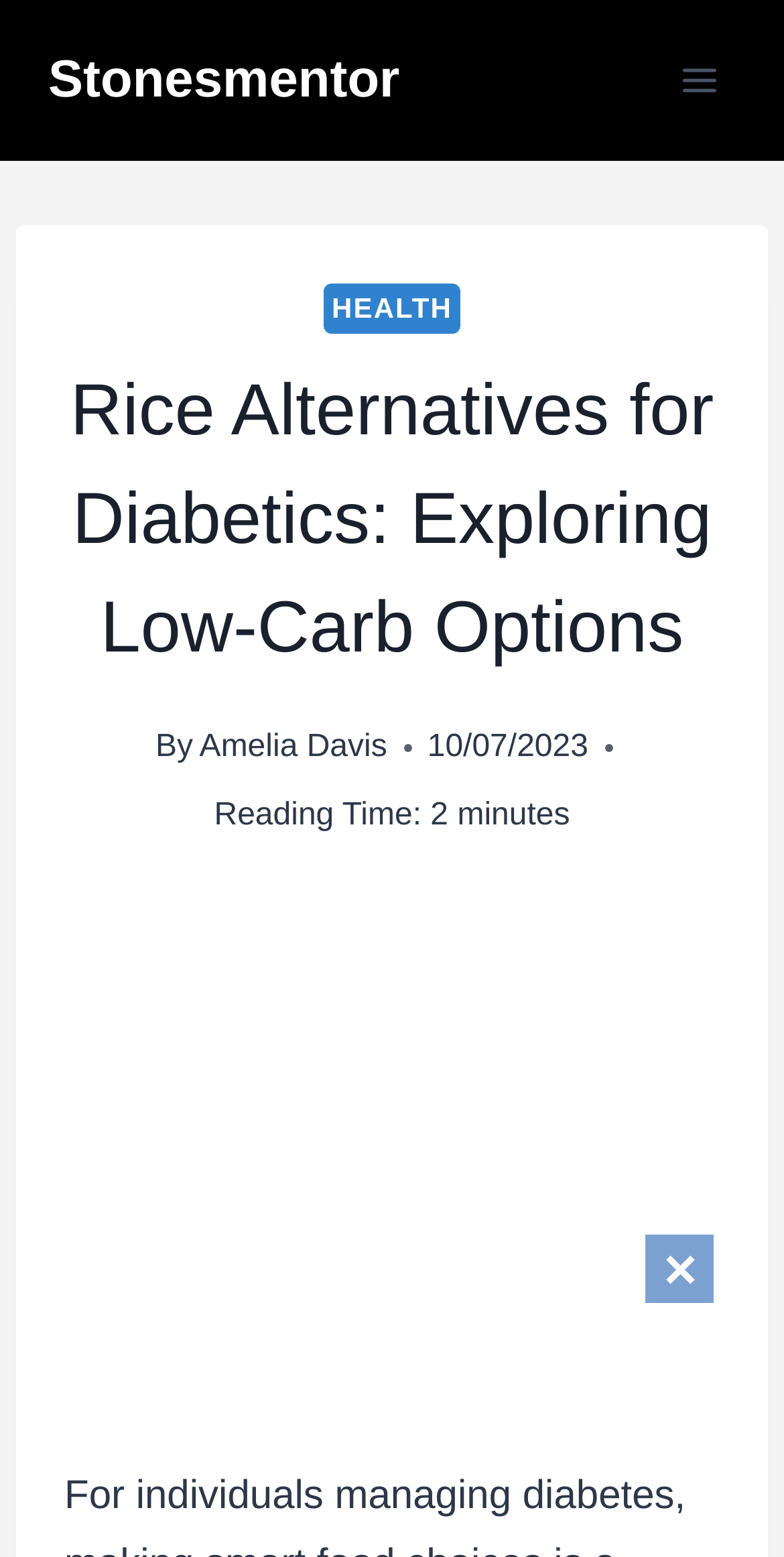Is the menu expanded?
We need a detailed and meticulous answer to the question.

The menu is not expanded because the 'expanded' property of the button element is set to 'False'.